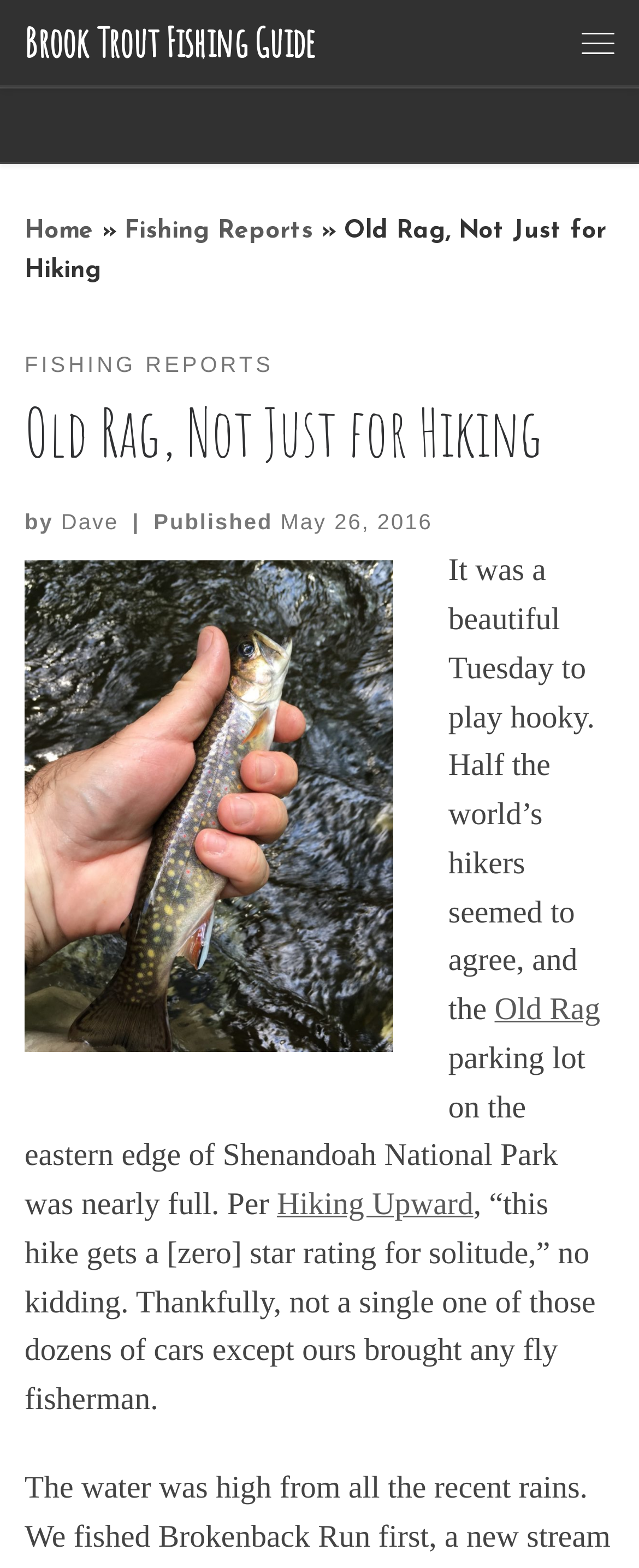Show the bounding box coordinates of the region that should be clicked to follow the instruction: "Go to 'Home' page."

[0.038, 0.14, 0.146, 0.156]